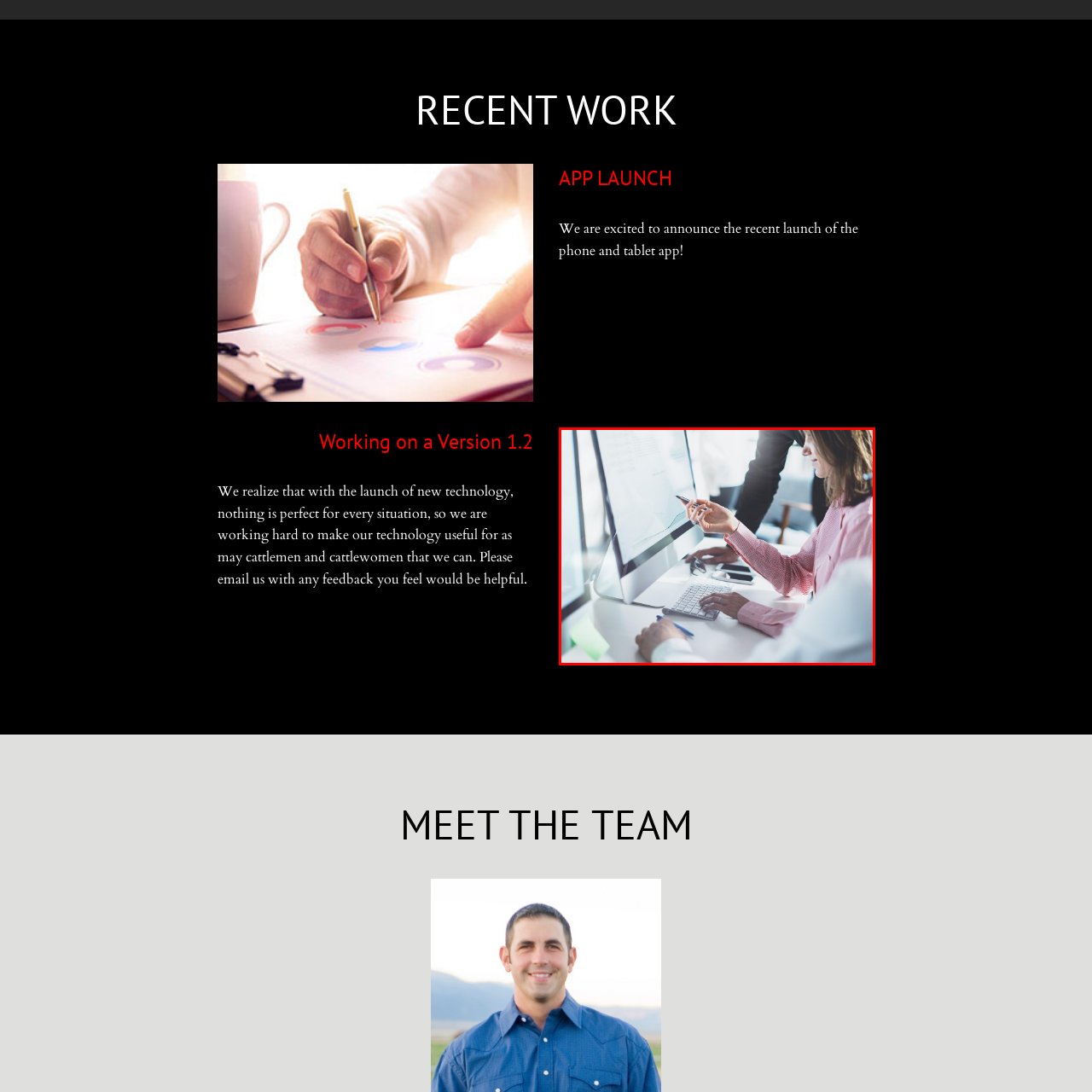Elaborate on the visual details of the image contained within the red boundary.

The image captures a collaborative work environment where a woman, dressed in a pink checked blouse, is engaged in a discussion while seated at a modern desk. She holds a smartphone in her right hand, seemingly pointing or gesturing toward the computer monitor in front of her, which displays various digital elements. The desk features a sleek computer keyboard, suggesting a focus on technology or a work project. A man's hand is visible in the foreground, indicating that they are likely working together on a task. The setting appears bright and airy, enhancing the productive atmosphere. This scene aligns with the theme of recent work initiatives and highlights teamwork, particularly in the context of launching new technological solutions.